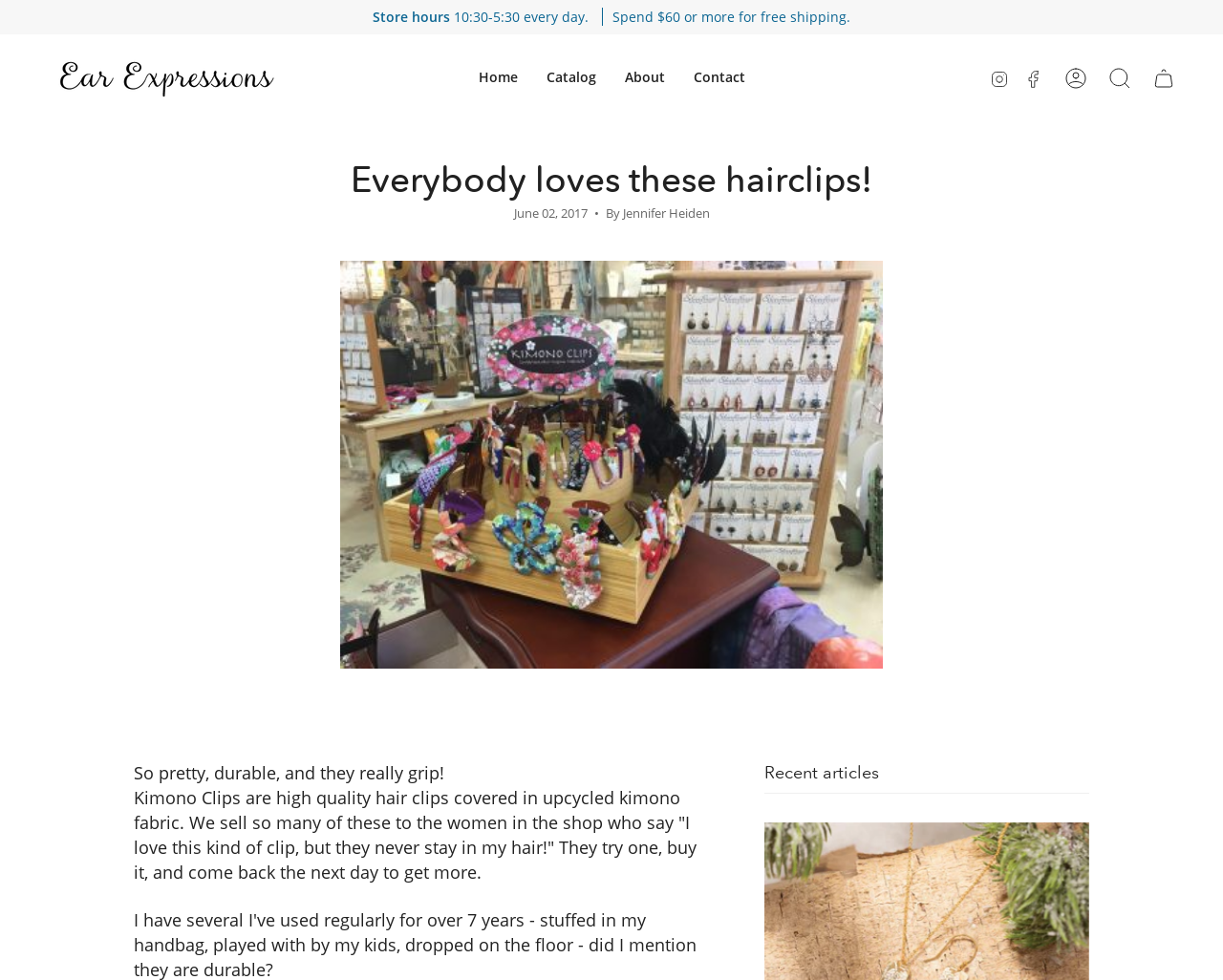Please specify the bounding box coordinates of the area that should be clicked to accomplish the following instruction: "Open the Instagram link". The coordinates should consist of four float numbers between 0 and 1, i.e., [left, top, right, bottom].

[0.809, 0.068, 0.825, 0.09]